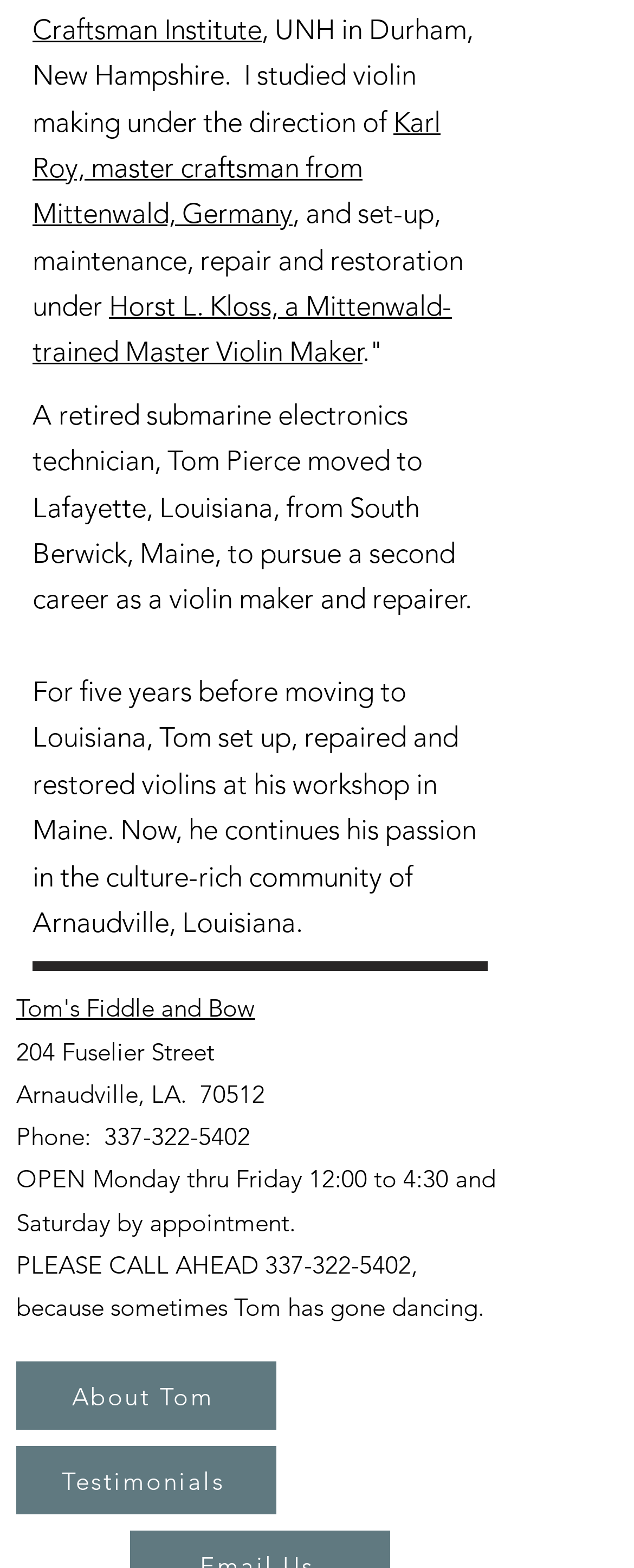Locate and provide the bounding box coordinates for the HTML element that matches this description: "About Tom".

[0.026, 0.869, 0.436, 0.912]